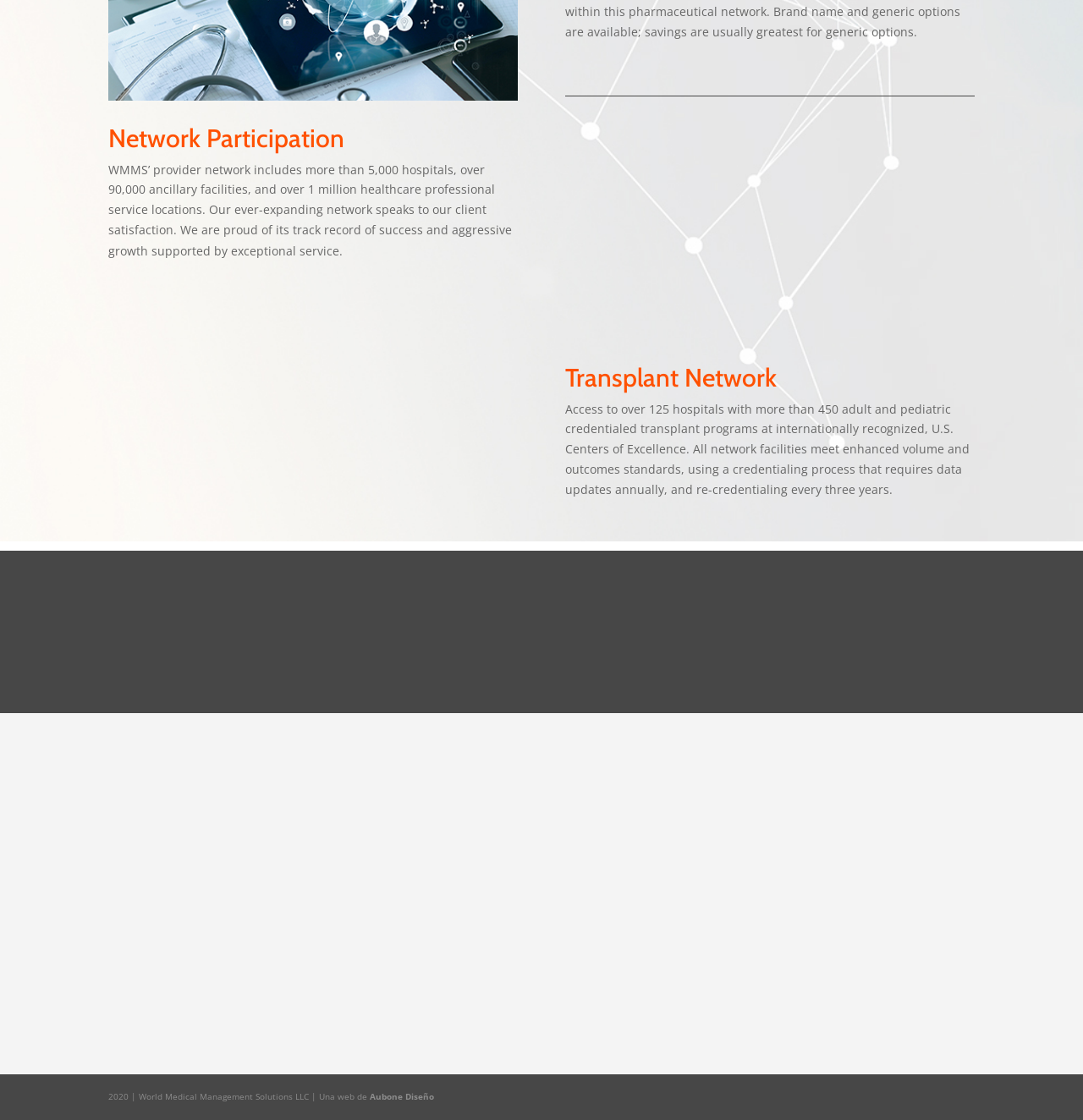Please give a concise answer to this question using a single word or phrase: 
What is the purpose of the link 'Become a Provider'?

to become a provider